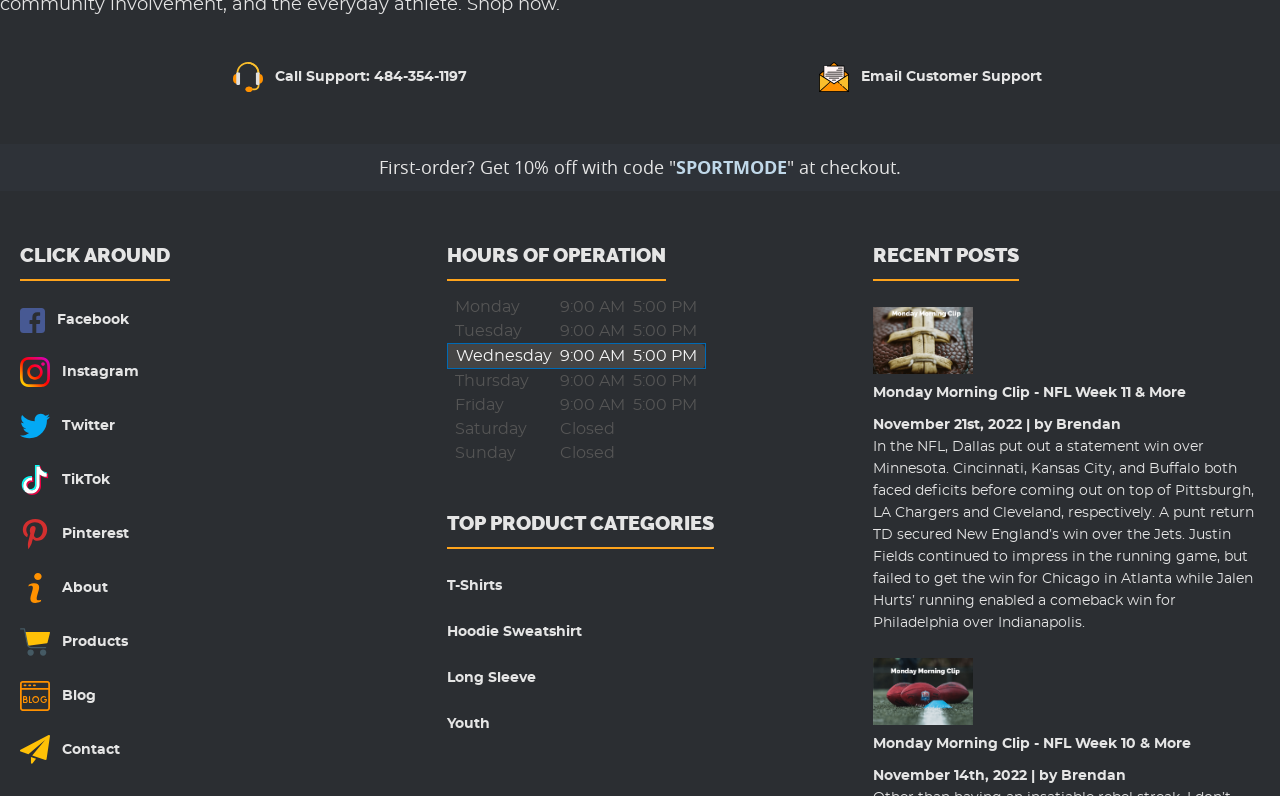Using the information in the image, give a detailed answer to the following question: What is the category of the product 'Hoodie Sweatshirt'?

The product 'Hoodie Sweatshirt' is categorized under 'TOP PRODUCT CATEGORIES' as it is listed as one of the links under this heading.